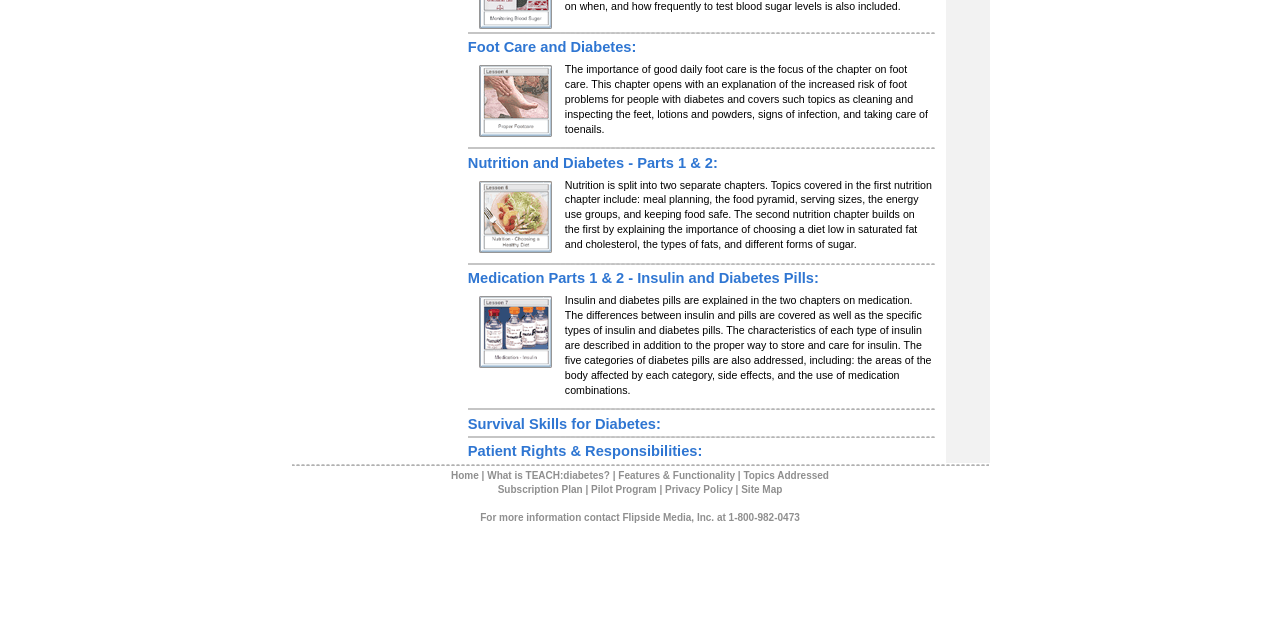Given the webpage screenshot and the description, determine the bounding box coordinates (top-left x, top-left y, bottom-right x, bottom-right y) that define the location of the UI element matching this description: Flipside Media, Inc.

[0.486, 0.801, 0.558, 0.818]